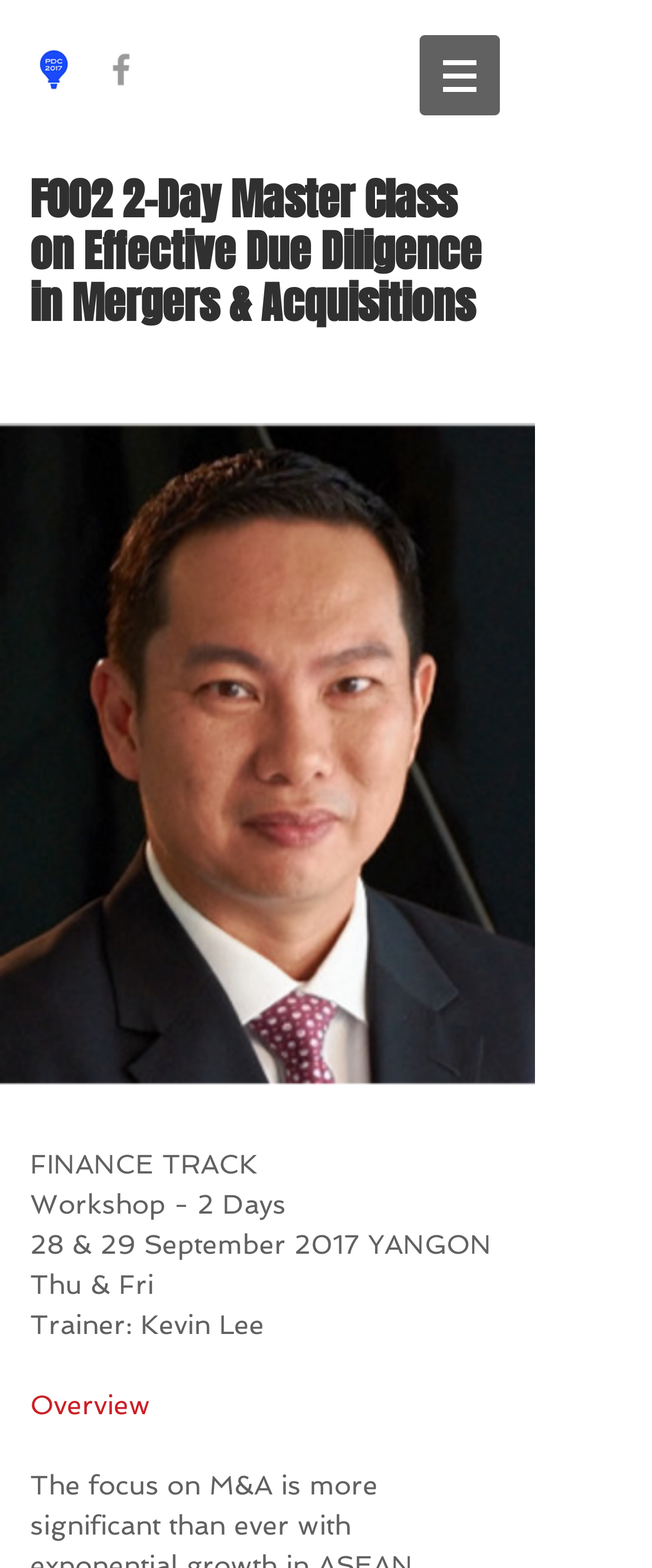Respond concisely with one word or phrase to the following query:
How many days is the workshop?

2 Days